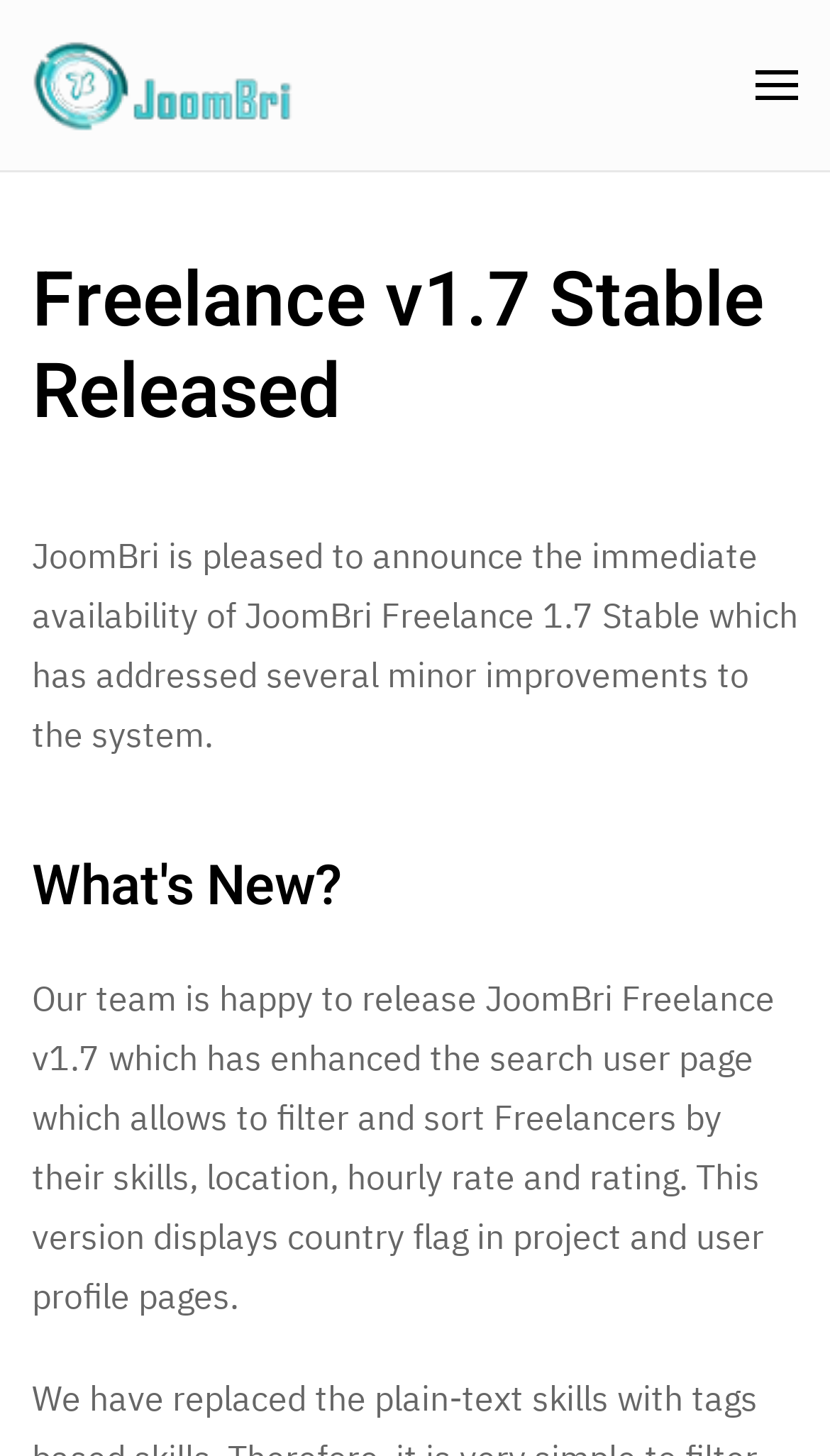Provide the bounding box coordinates, formatted as (top-left x, top-left y, bottom-right x, bottom-right y), with all values being floating point numbers between 0 and 1. Identify the bounding box of the UI element that matches the description: aria-label="Back to home"

[0.038, 0.0, 0.359, 0.117]